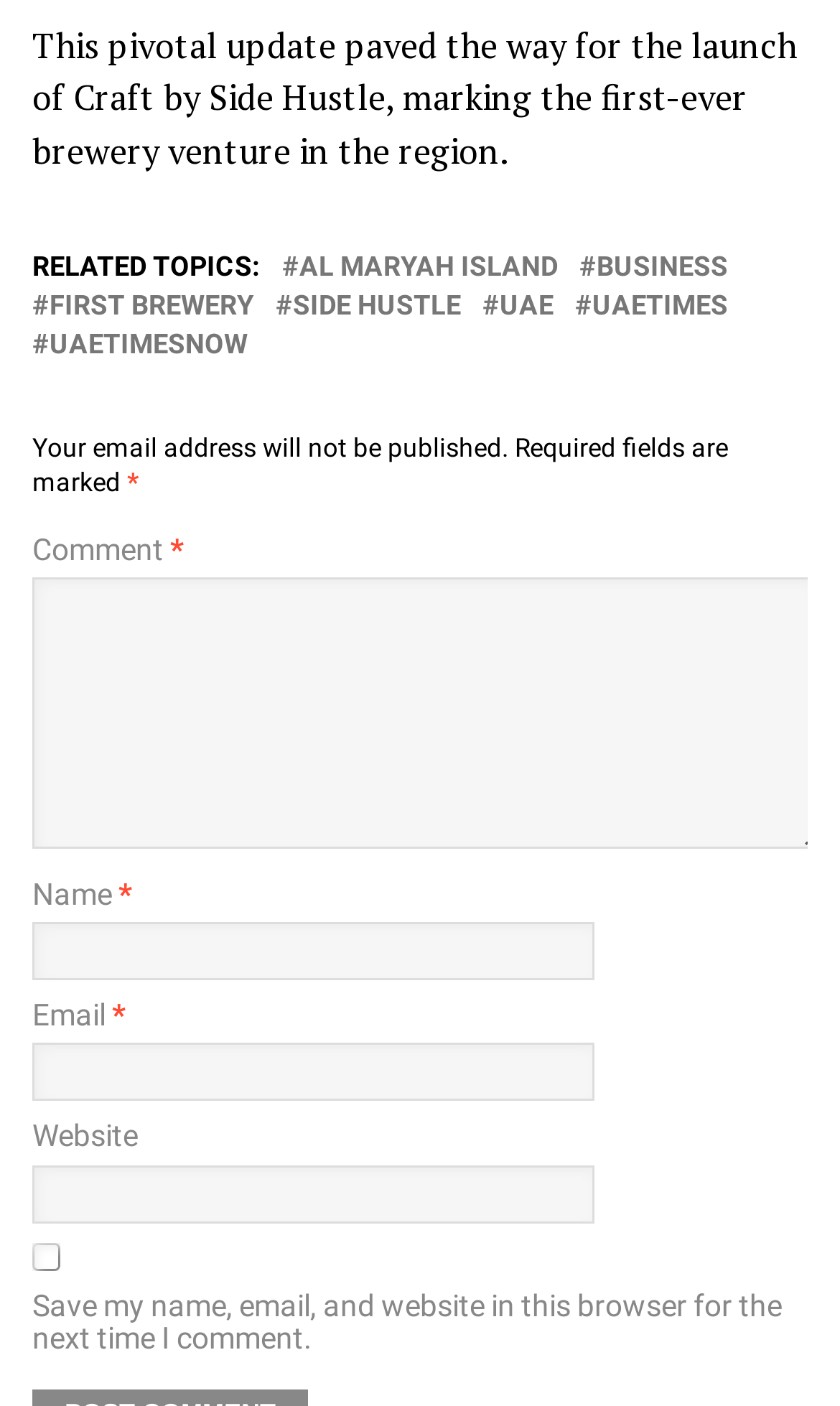Determine the bounding box coordinates for the UI element with the following description: "Al Maryah Island". The coordinates should be four float numbers between 0 and 1, represented as [left, top, right, bottom].

[0.356, 0.181, 0.664, 0.2]